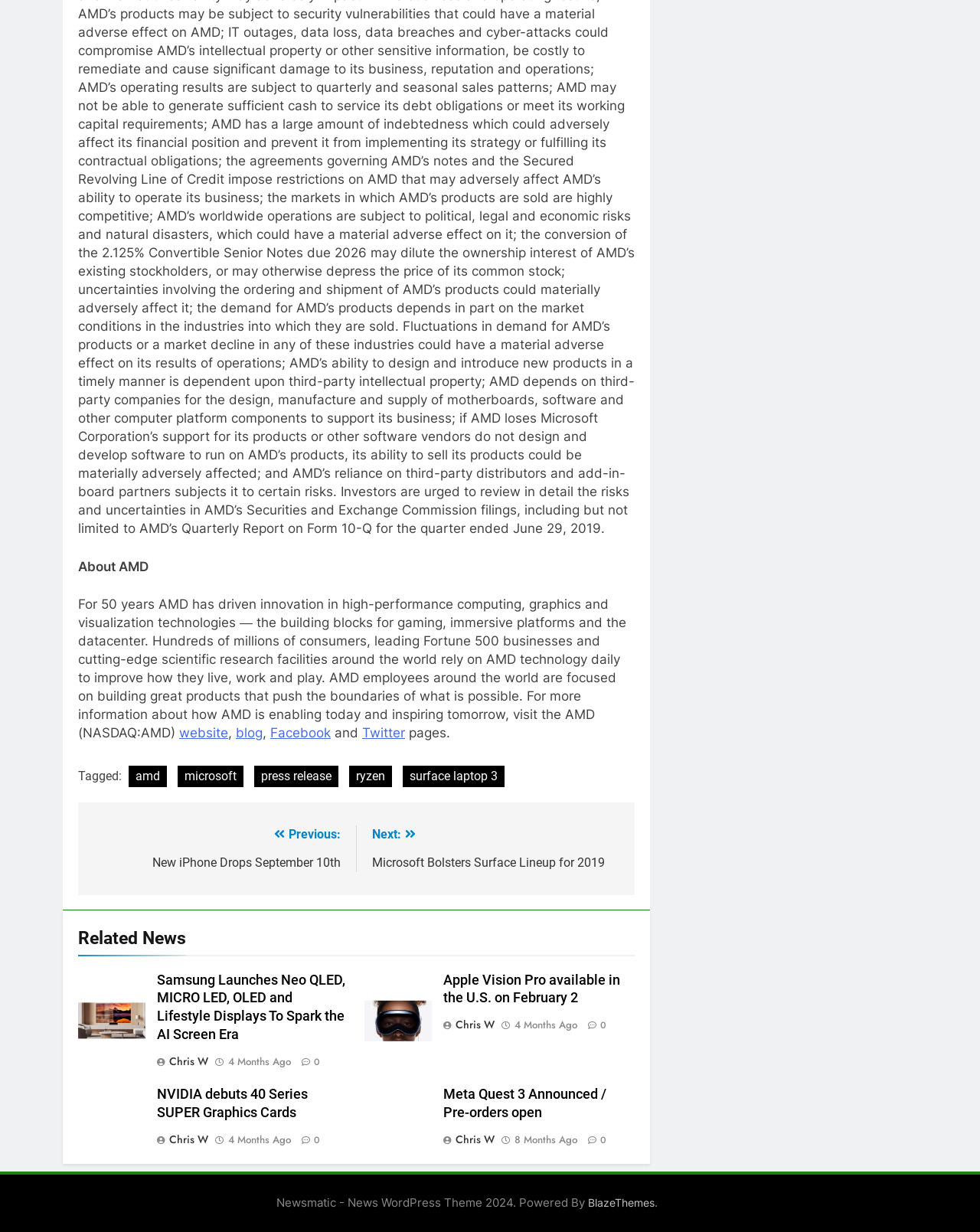What is the name of the company that powered the website's theme?
Could you answer the question in a detailed manner, providing as much information as possible?

The webpage has a footer section that mentions 'Powered By BlazeThemes', which indicates that BlazeThemes is the company that powered the website's theme.